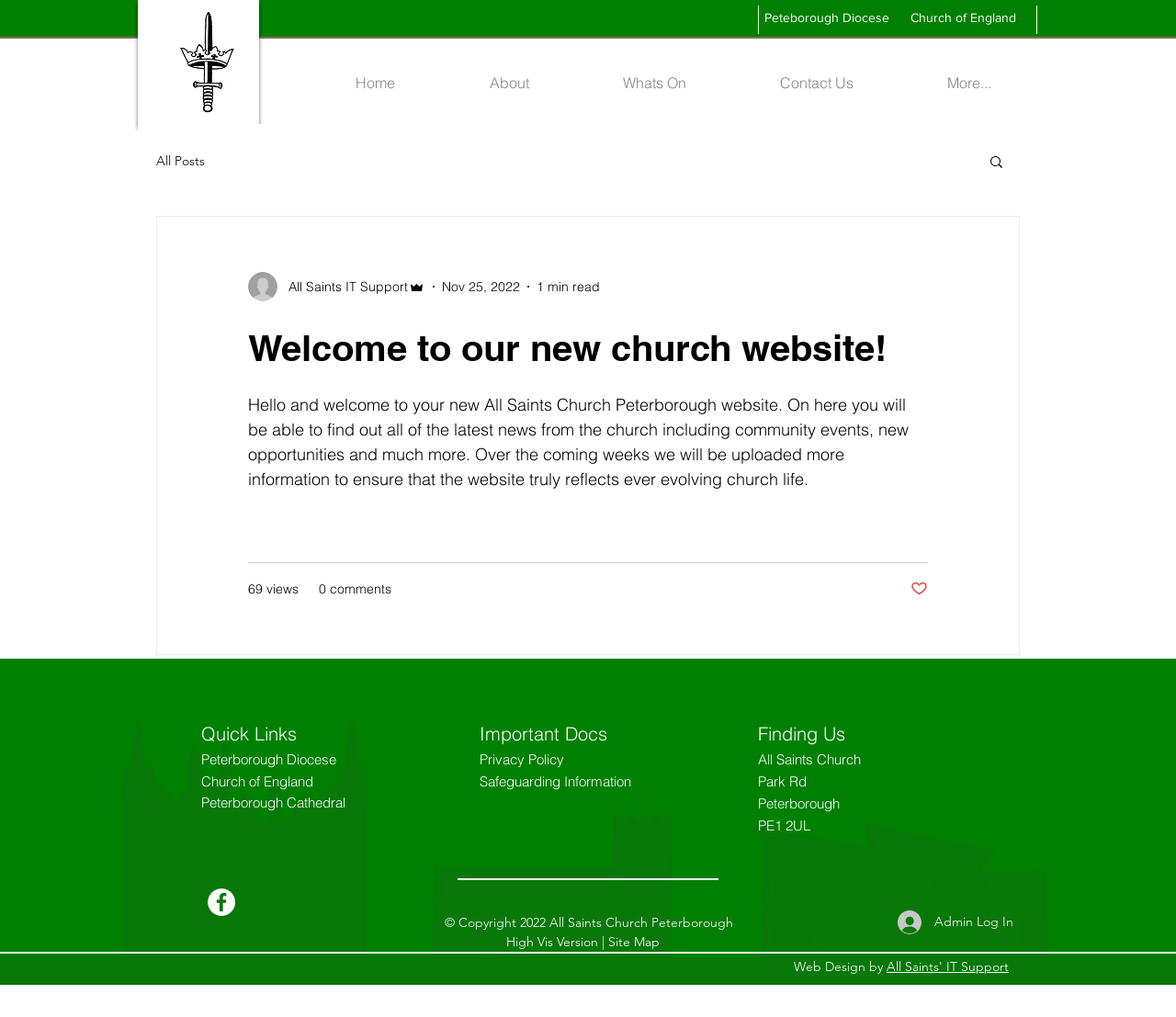Bounding box coordinates must be specified in the format (top-left x, top-left y, bottom-right x, bottom-right y). All values should be floating point numbers between 0 and 1. What are the bounding box coordinates of the UI element described as: All Saints' IT Support

[0.754, 0.813, 0.858, 0.829]